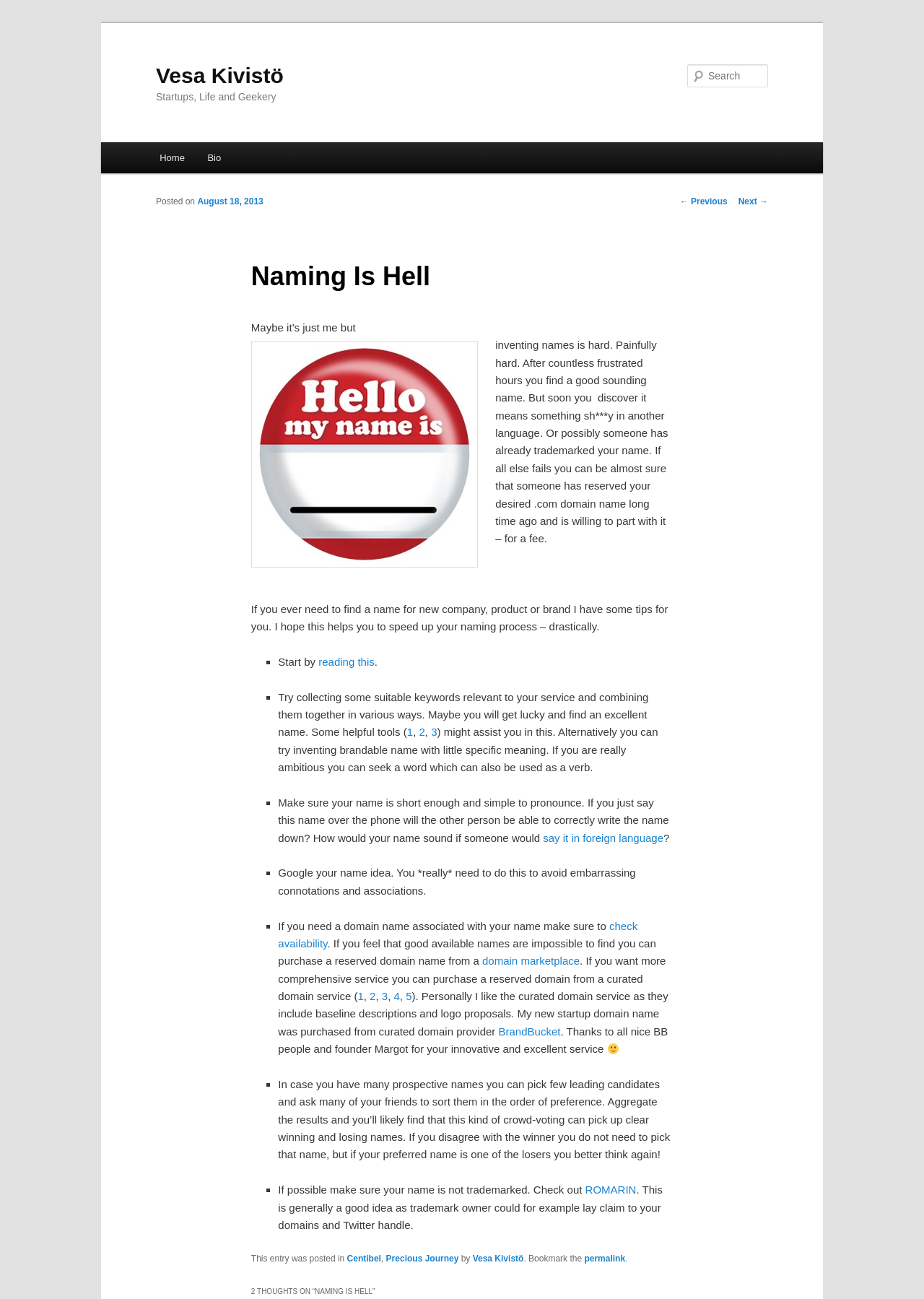Locate the bounding box coordinates of the clickable part needed for the task: "Go to the home page".

[0.16, 0.109, 0.212, 0.133]